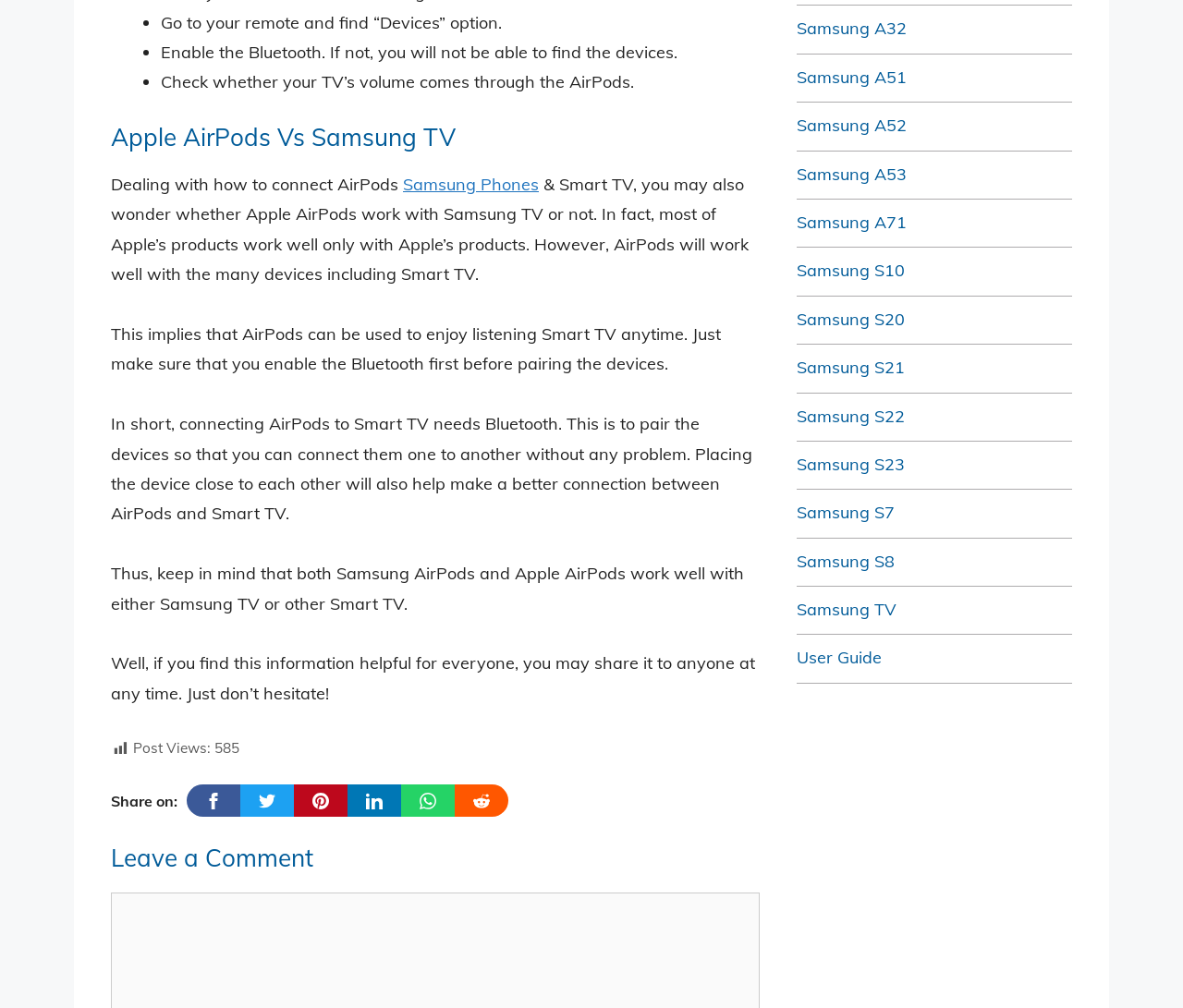Using the description "Samsung Phones", predict the bounding box of the relevant HTML element.

[0.341, 0.172, 0.455, 0.193]